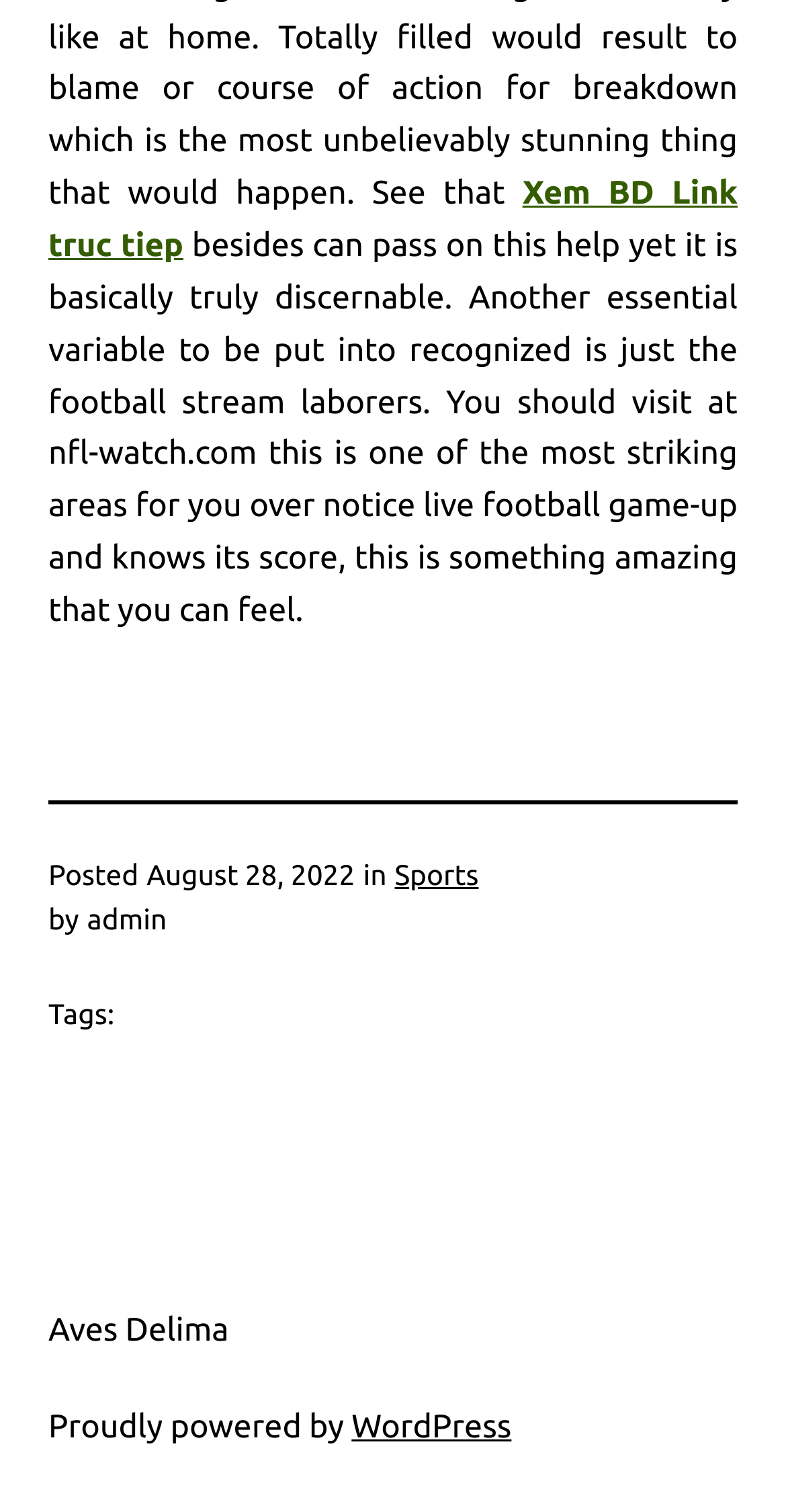What is the purpose of the website nfl-watch.com? Examine the screenshot and reply using just one word or a brief phrase.

live football game-up and score